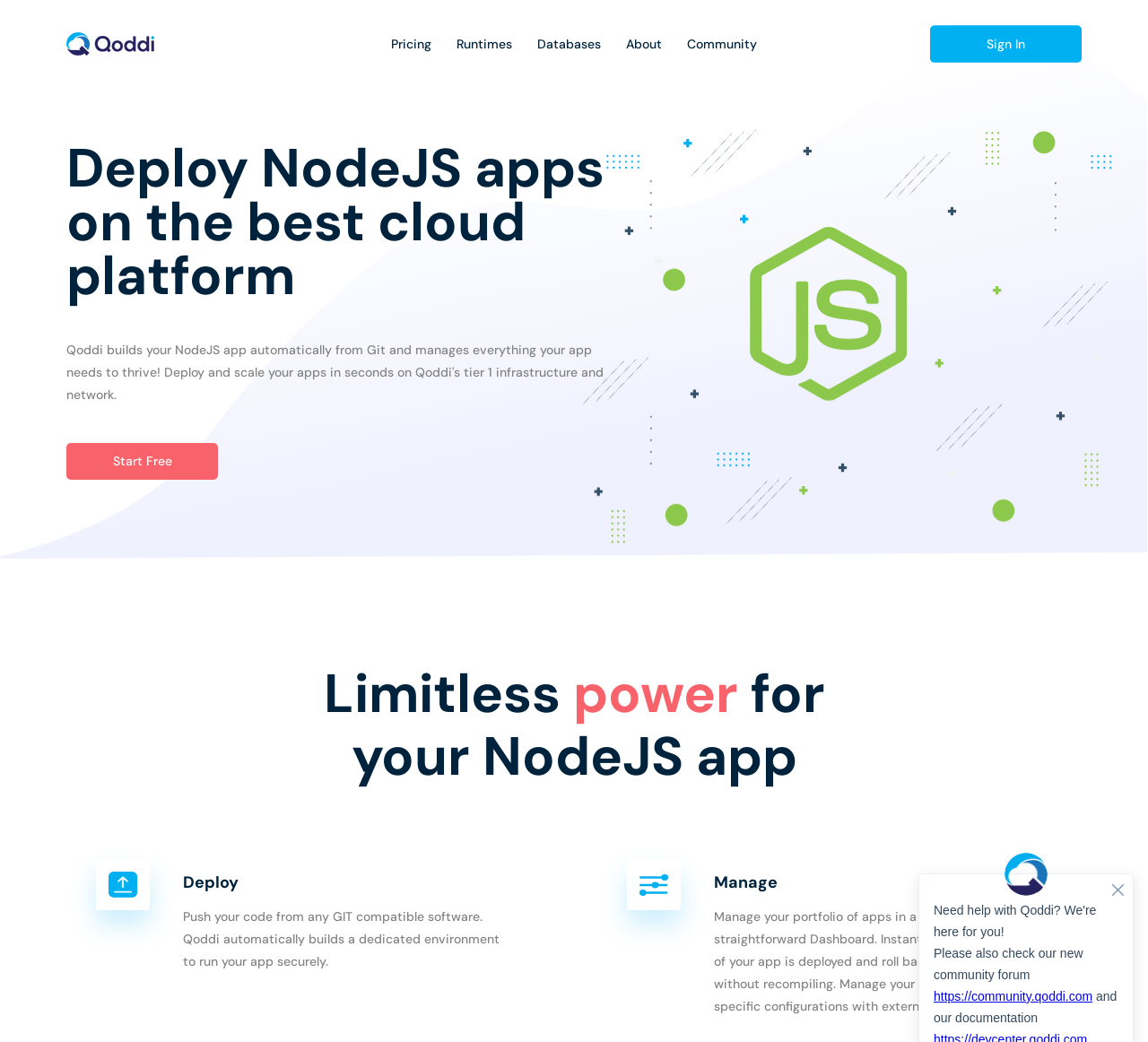Please identify the bounding box coordinates of the area that needs to be clicked to fulfill the following instruction: "Click on Sign In."

[0.81, 0.025, 0.942, 0.06]